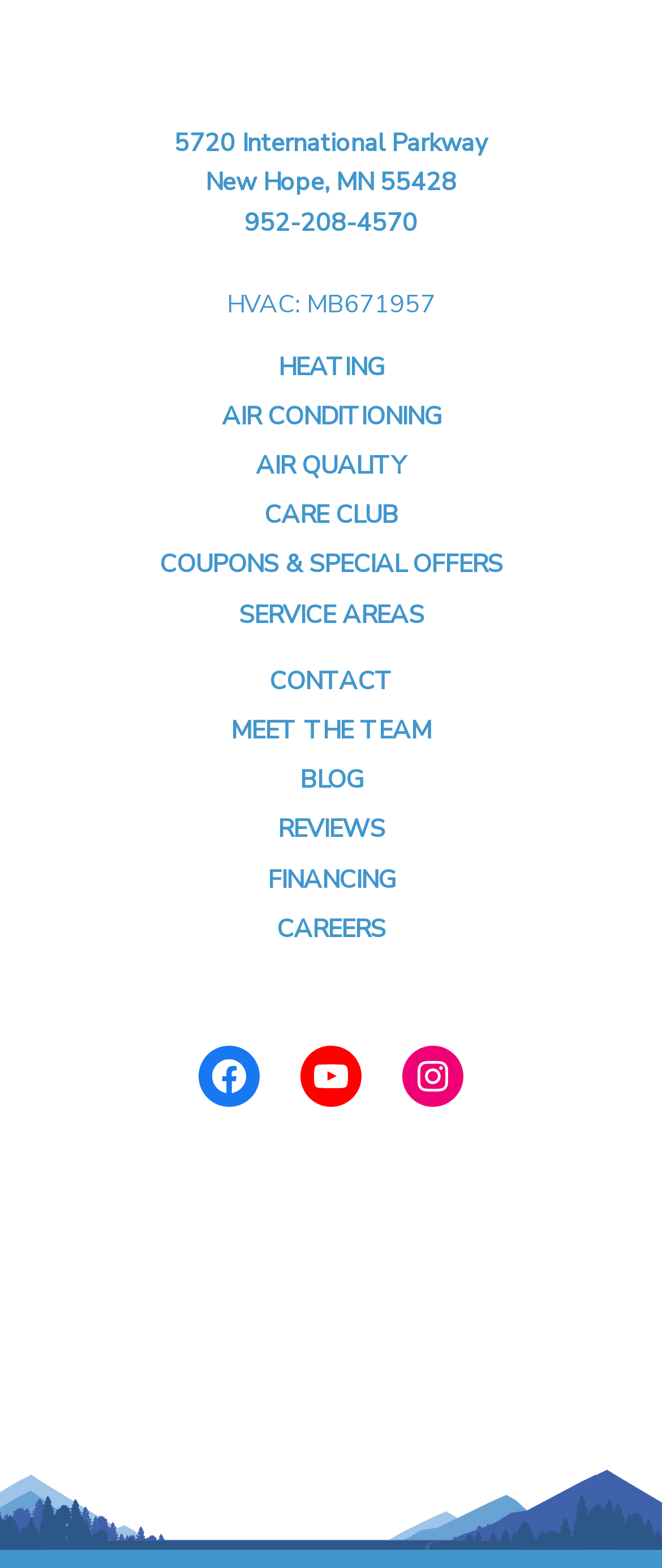Answer the question using only a single word or phrase: 
What services are offered by the company?

Heating, Air Conditioning, Air Quality